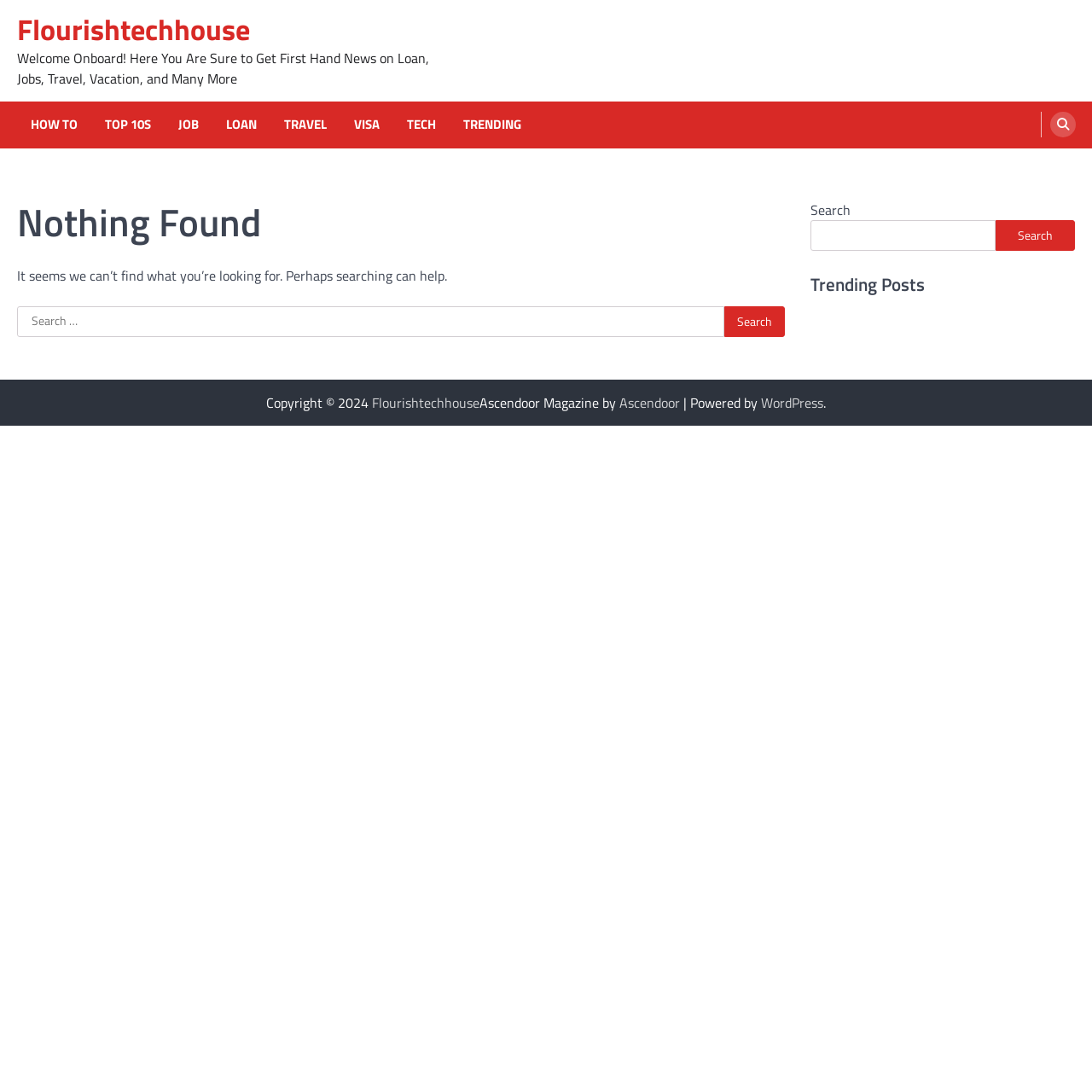Determine the bounding box coordinates for the clickable element required to fulfill the instruction: "Visit the Flourishtechhouse homepage". Provide the coordinates as four float numbers between 0 and 1, i.e., [left, top, right, bottom].

[0.016, 0.007, 0.229, 0.047]